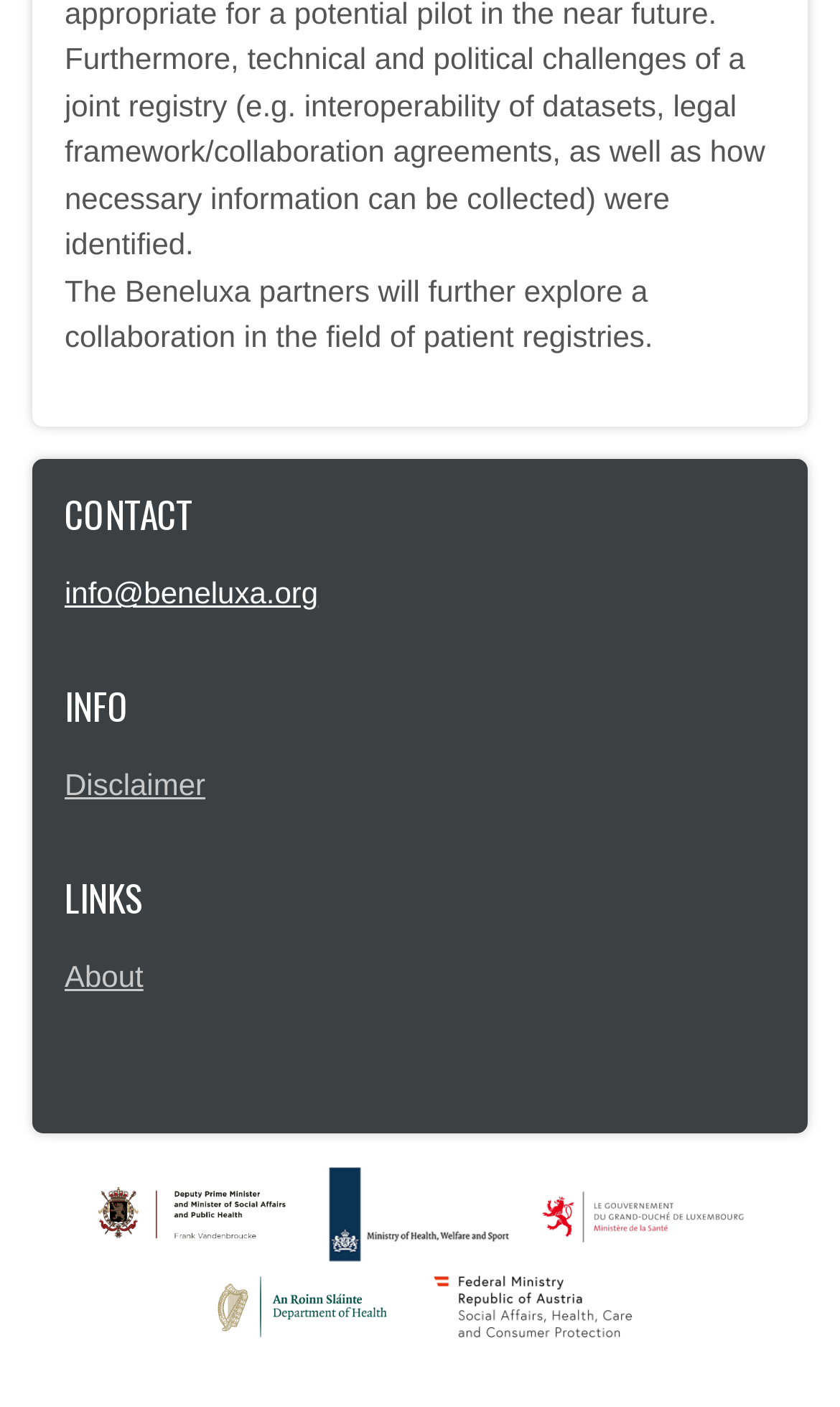From the screenshot, find the bounding box of the UI element matching this description: "About". Supply the bounding box coordinates in the form [left, top, right, bottom], each a float between 0 and 1.

[0.077, 0.682, 0.171, 0.706]